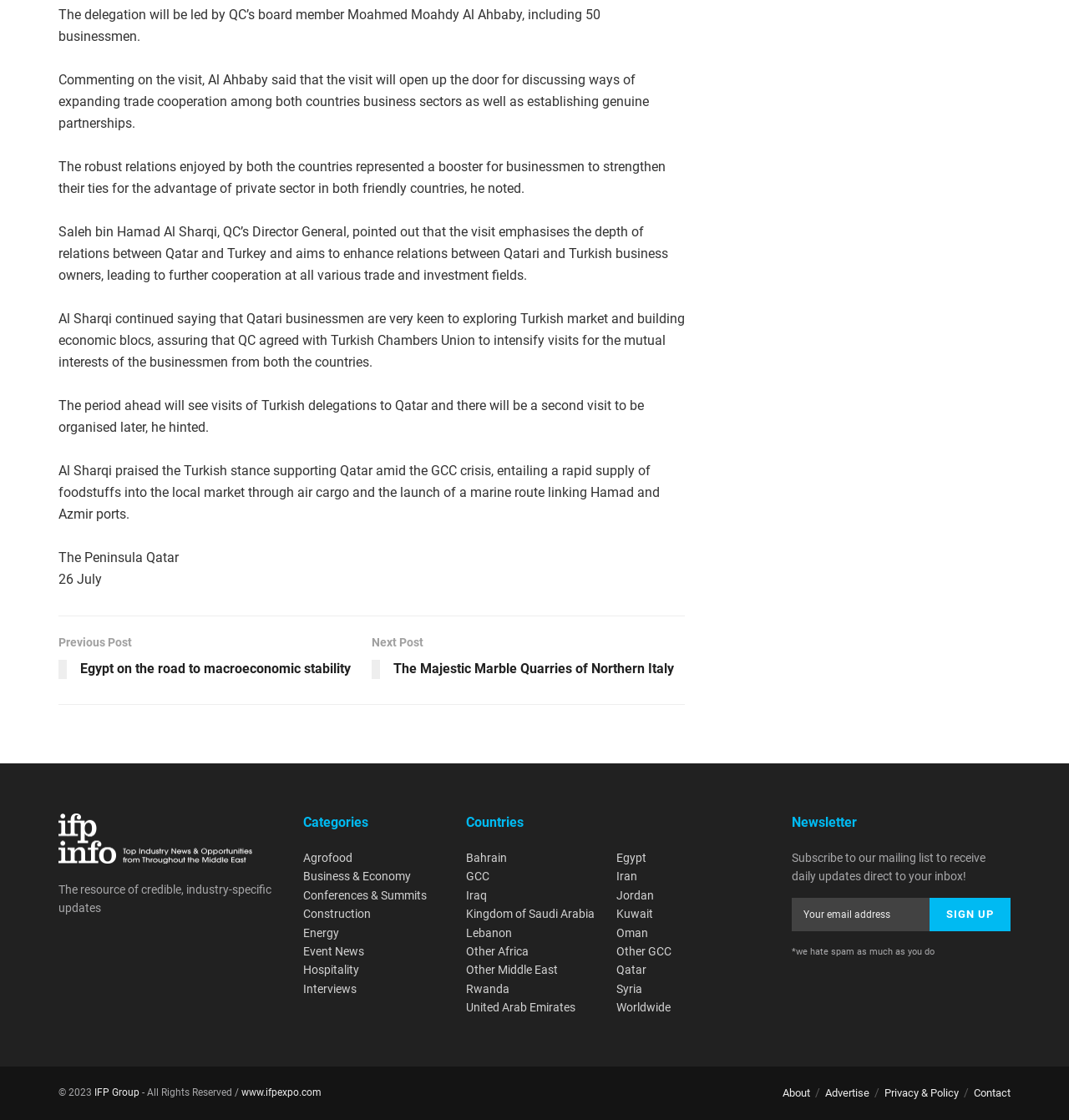Locate the bounding box coordinates of the area where you should click to accomplish the instruction: "Subscribe to the newsletter".

[0.74, 0.801, 0.87, 0.831]